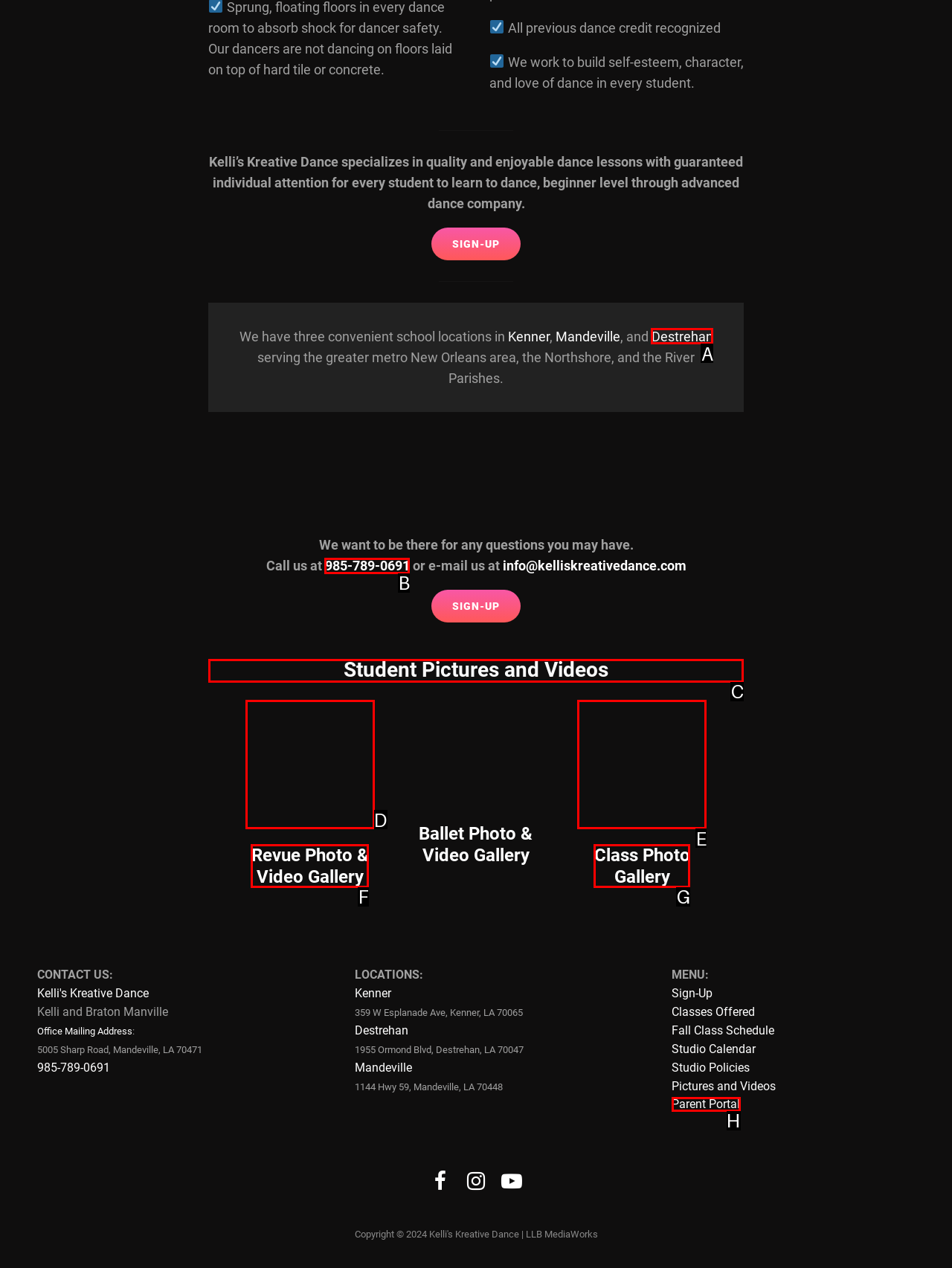Which option should be clicked to execute the following task: View student pictures and videos? Respond with the letter of the selected option.

C